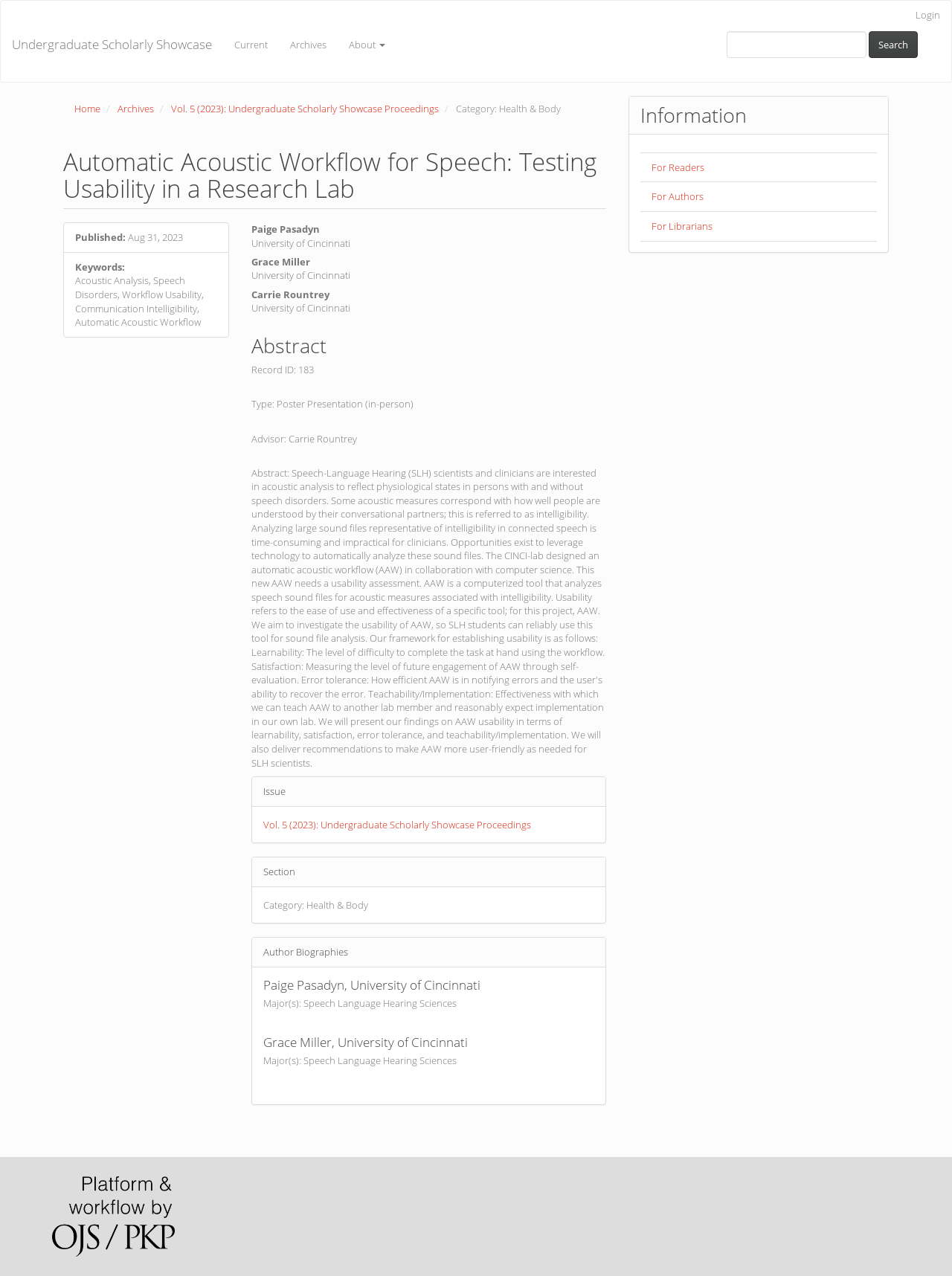Respond to the following query with just one word or a short phrase: 
What is the name of the advisor of the author?

Carrie Rountrey